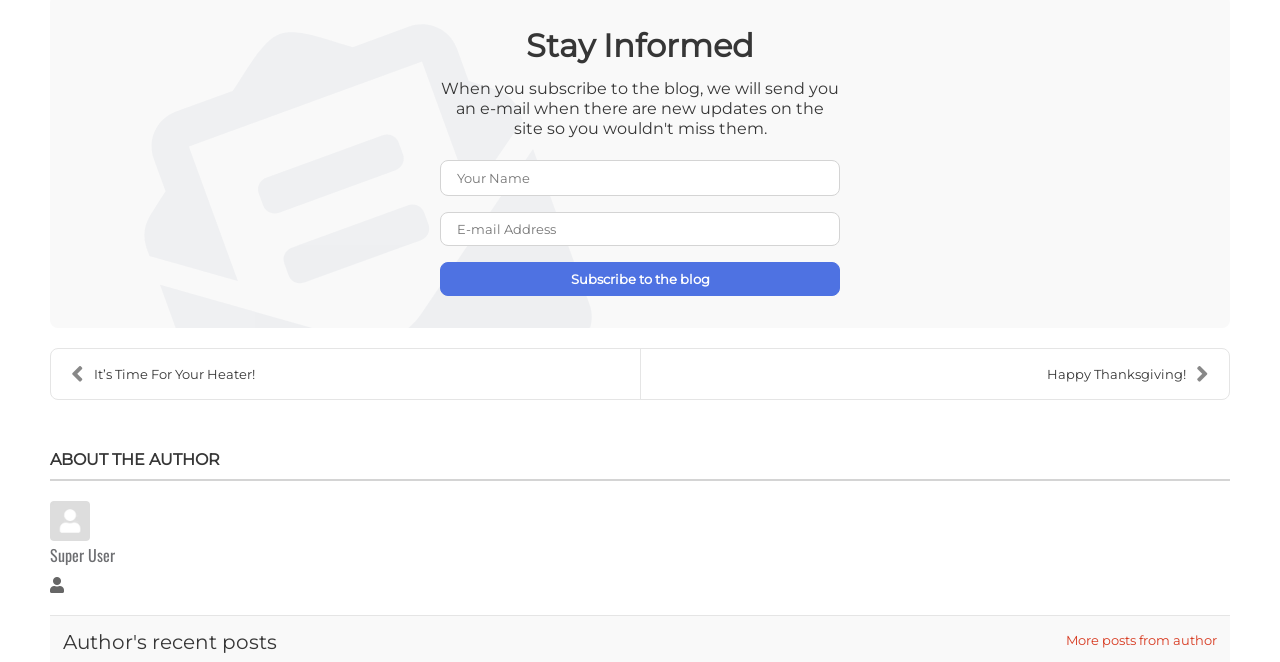Based on the element description, predict the bounding box coordinates (top-left x, top-left y, bottom-right x, bottom-right y) for the UI element in the screenshot: It’s Time For Your Heater!

[0.04, 0.528, 0.5, 0.603]